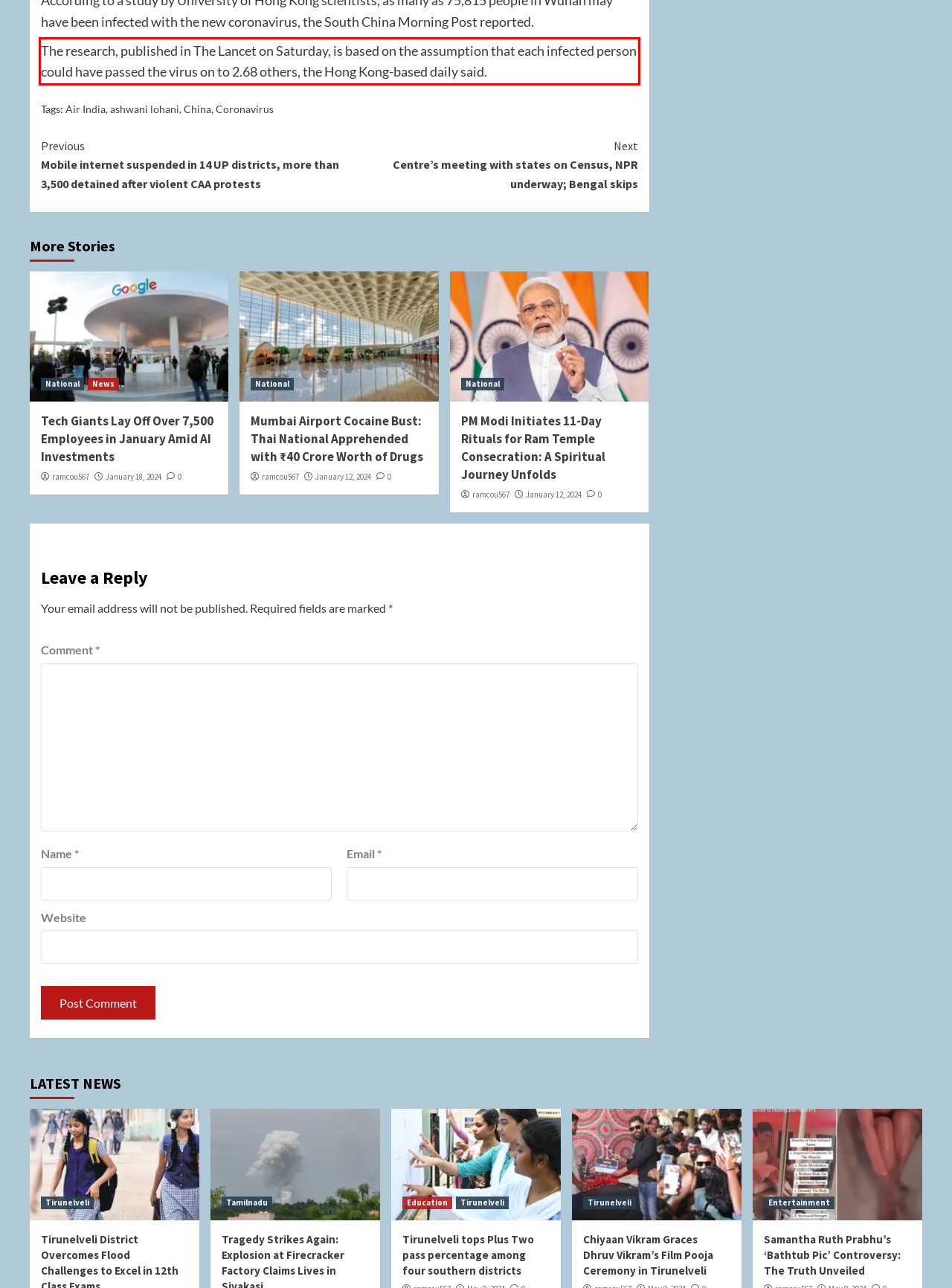Given a screenshot of a webpage with a red bounding box, extract the text content from the UI element inside the red bounding box.

The research, published in The Lancet on Saturday, is based on the assumption that each infected person could have passed the virus on to 2.68 others, the Hong Kong-based daily said.